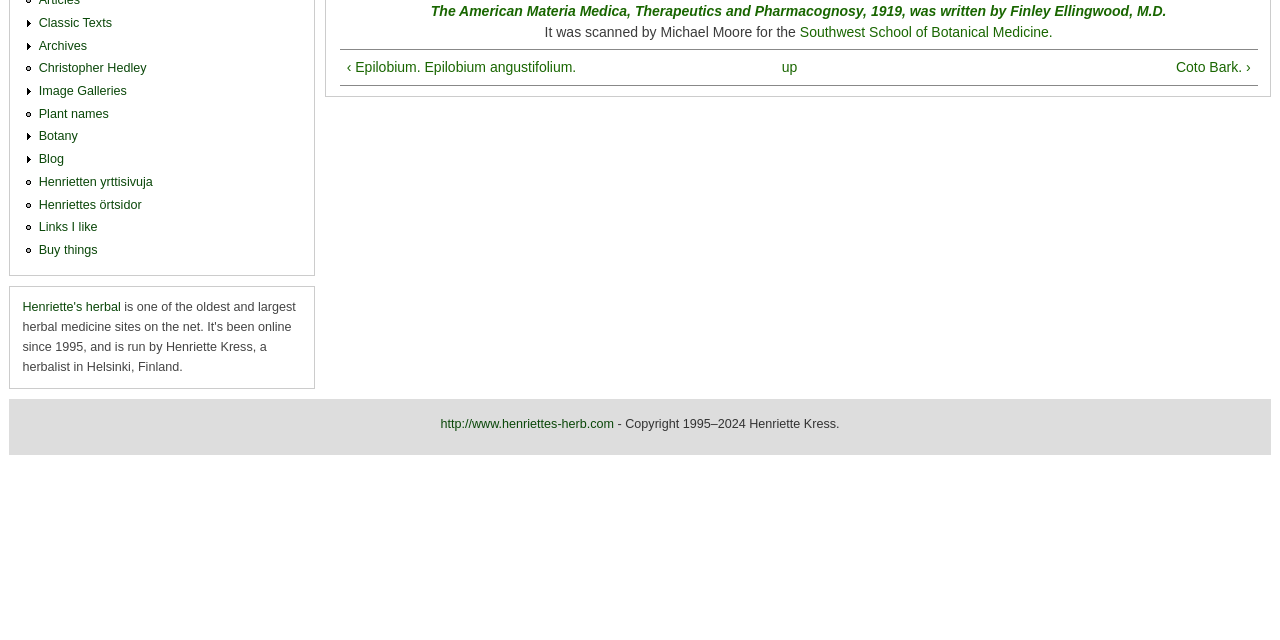Find the bounding box of the element with the following description: "Coto Bark. ›". The coordinates must be four float numbers between 0 and 1, formatted as [left, top, right, bottom].

[0.68, 0.089, 0.977, 0.122]